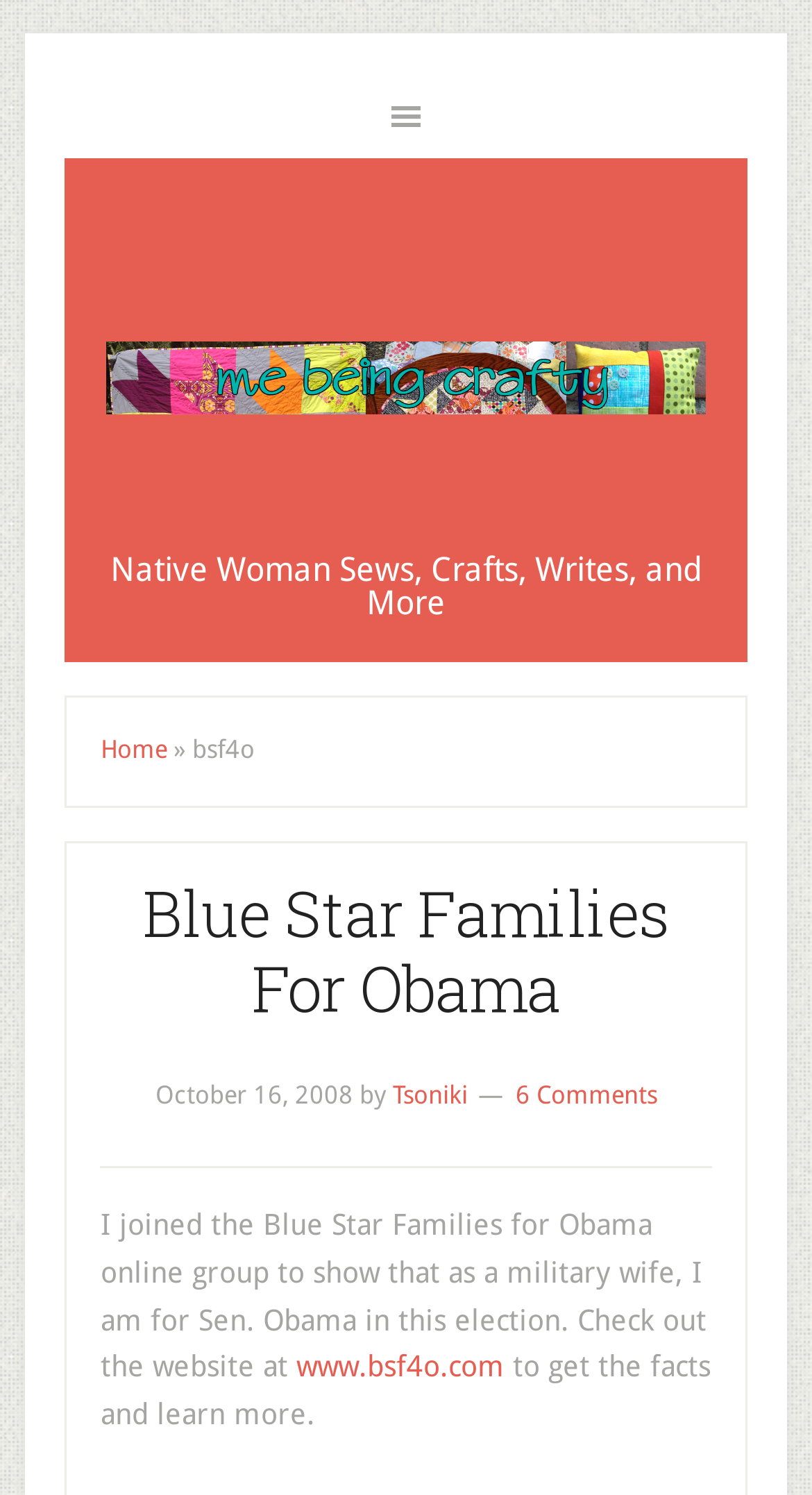Answer the following inquiry with a single word or phrase:
What is the website URL mentioned in the post?

www.bsf4o.com